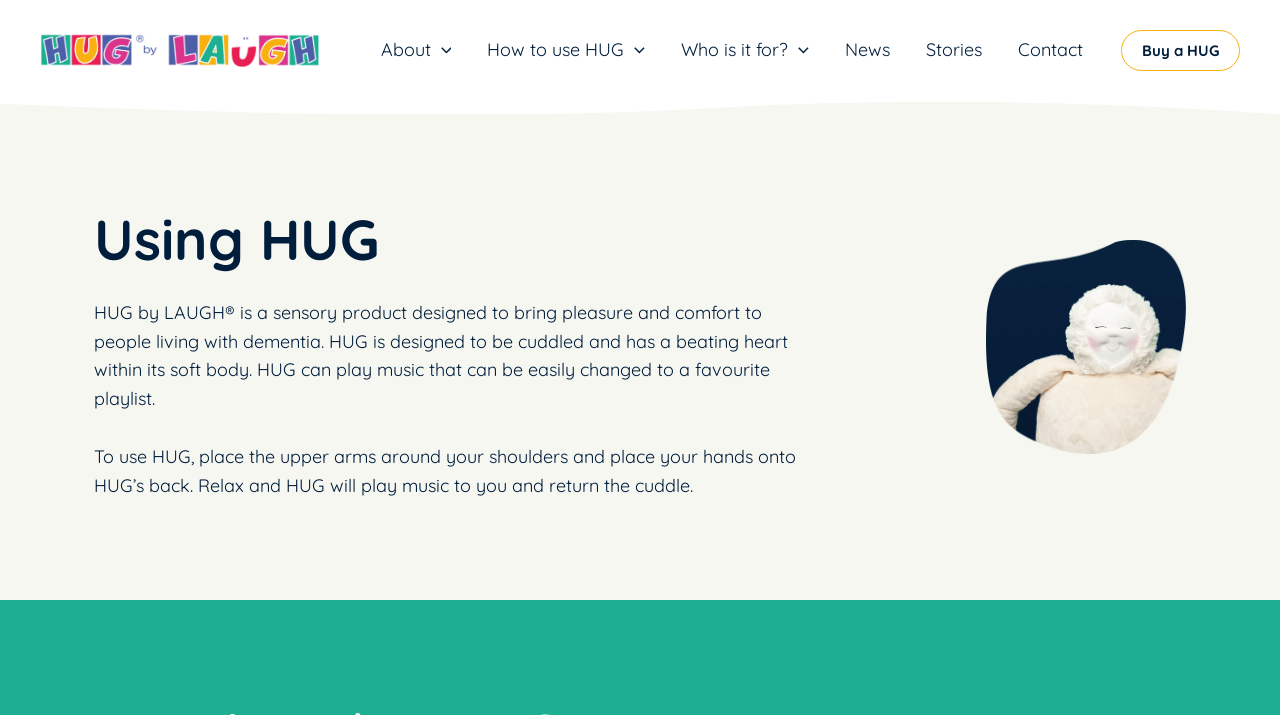How many navigation links are available?
Please provide a single word or phrase answer based on the image.

6